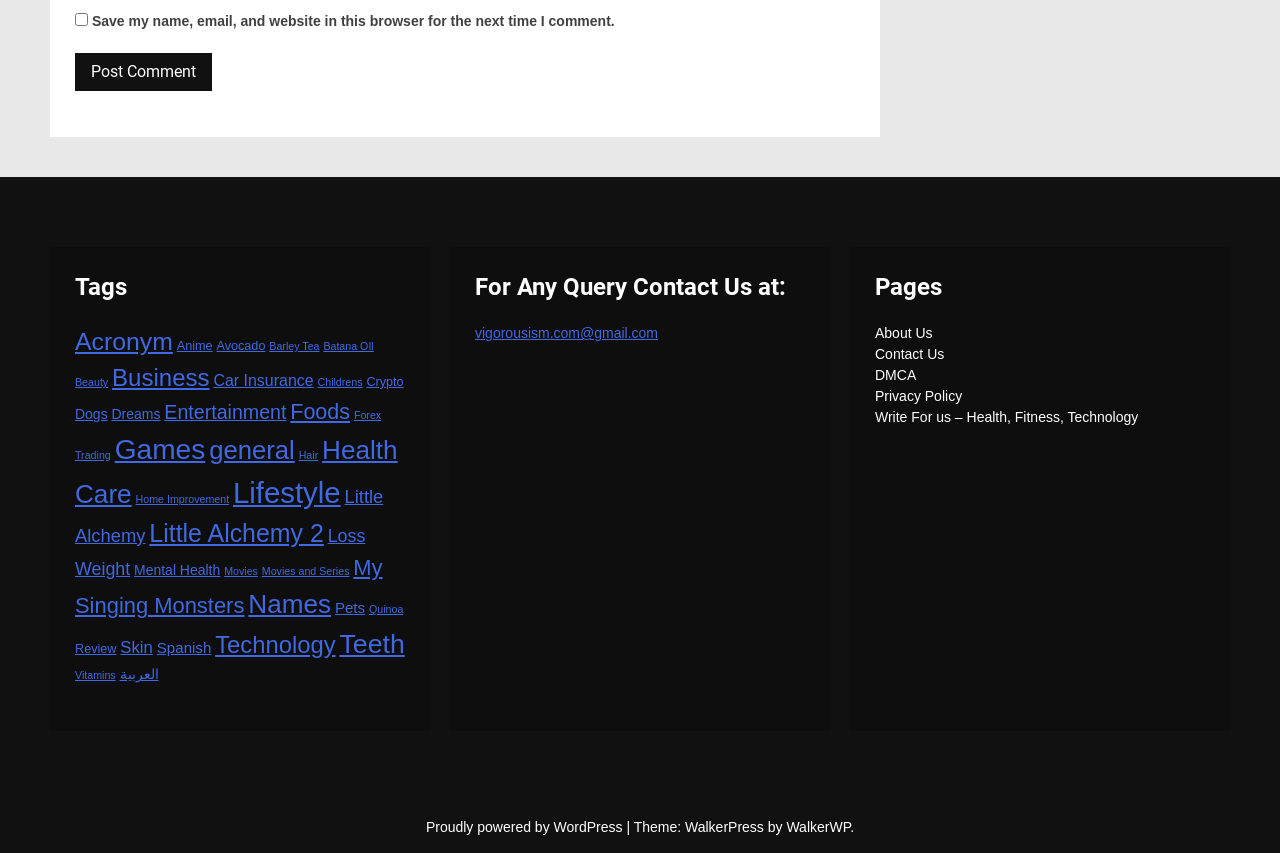What is the contact email address?
Using the visual information, answer the question in a single word or phrase.

vigorousism.com@gmail.com